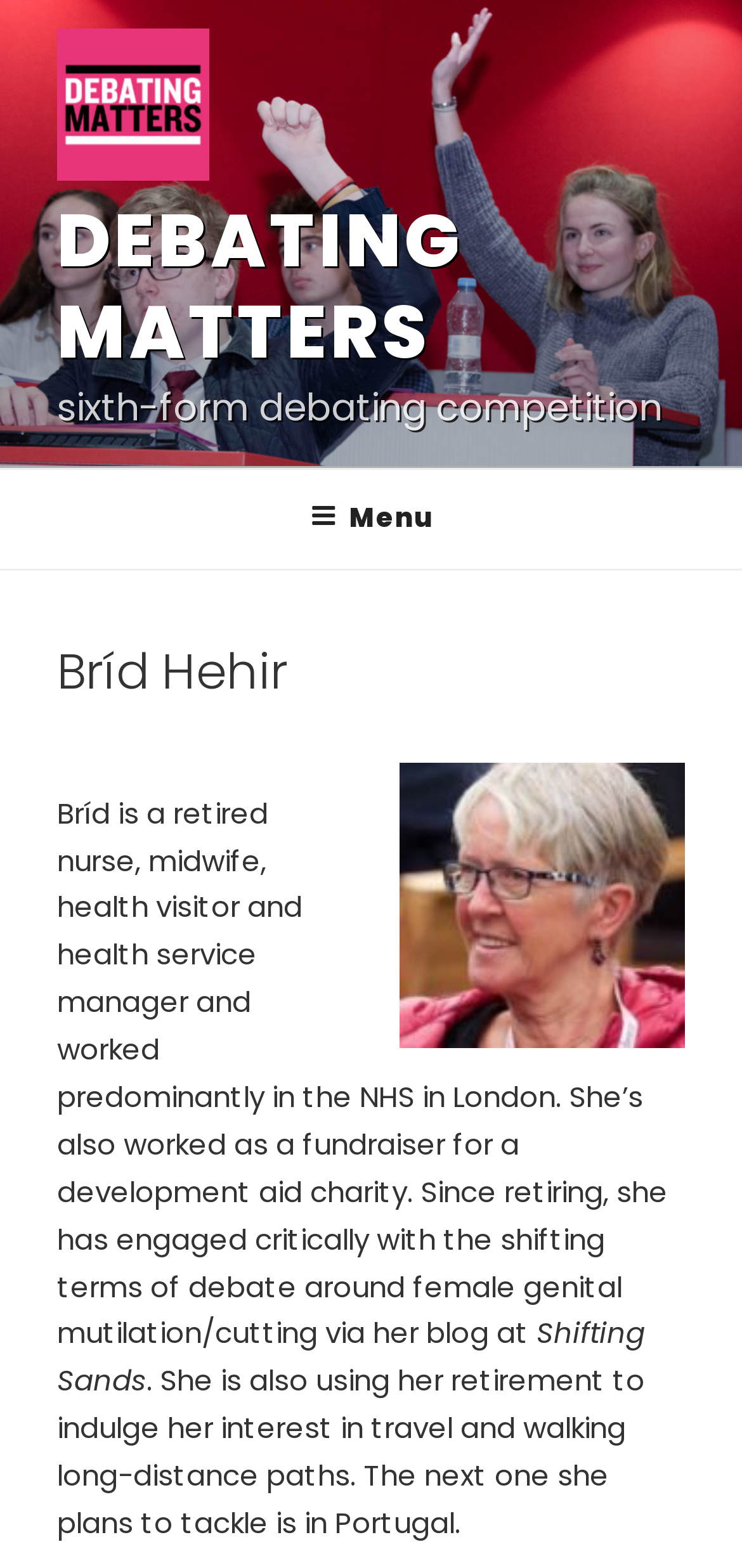Based on the description "Debating Matters", find the bounding box of the specified UI element.

[0.077, 0.121, 0.624, 0.244]